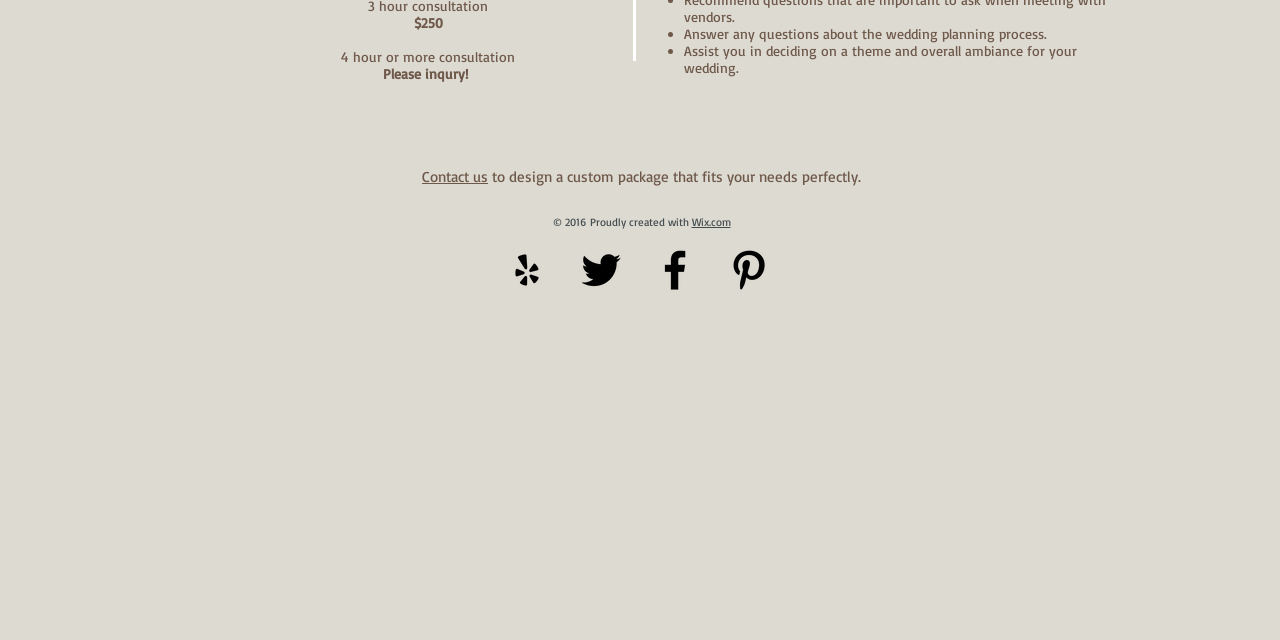Extract the bounding box of the UI element described as: "Contact us".

[0.33, 0.26, 0.381, 0.29]